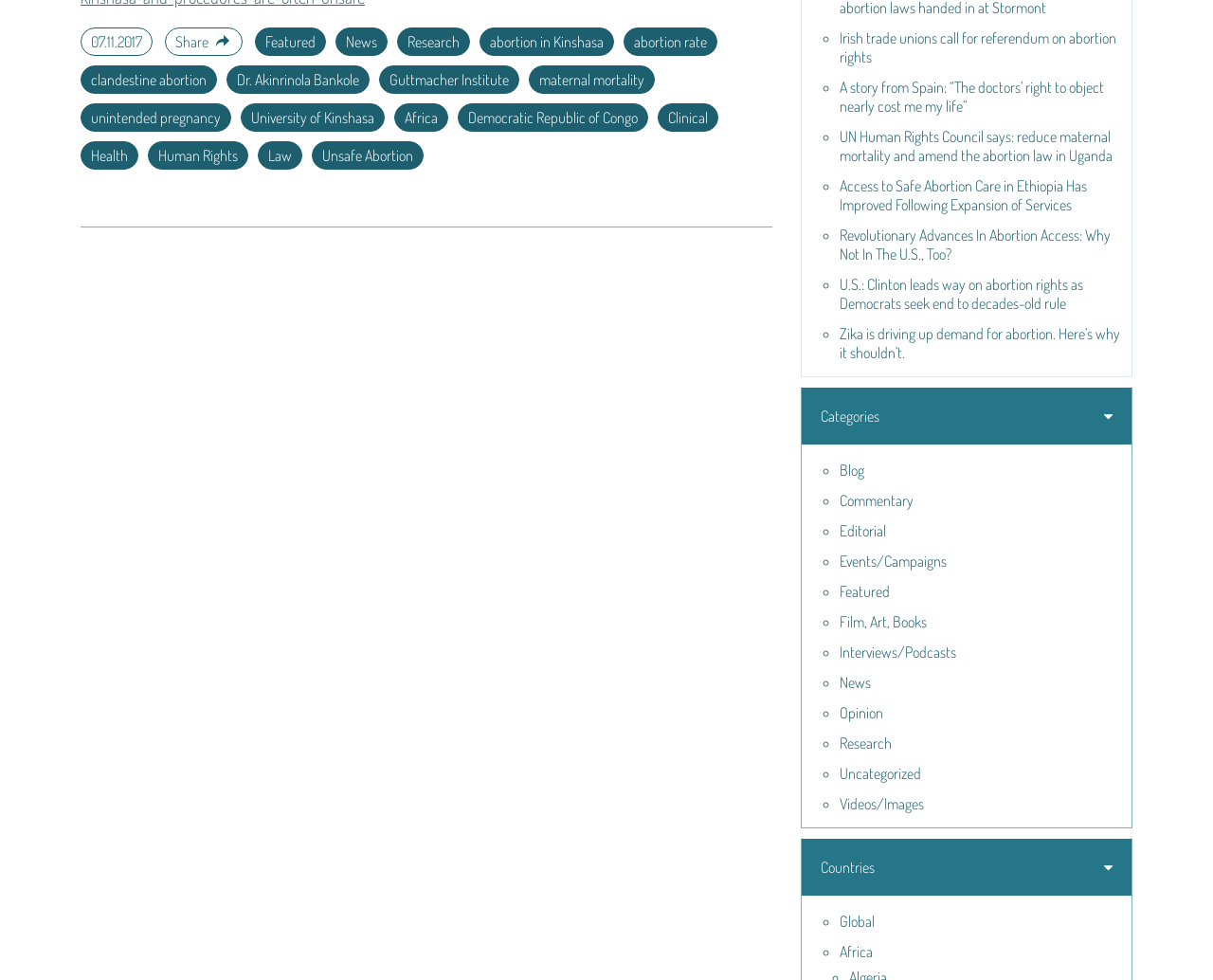Locate the bounding box of the UI element based on this description: "Featured". Provide four float numbers between 0 and 1 as [left, top, right, bottom].

[0.219, 0.032, 0.26, 0.052]